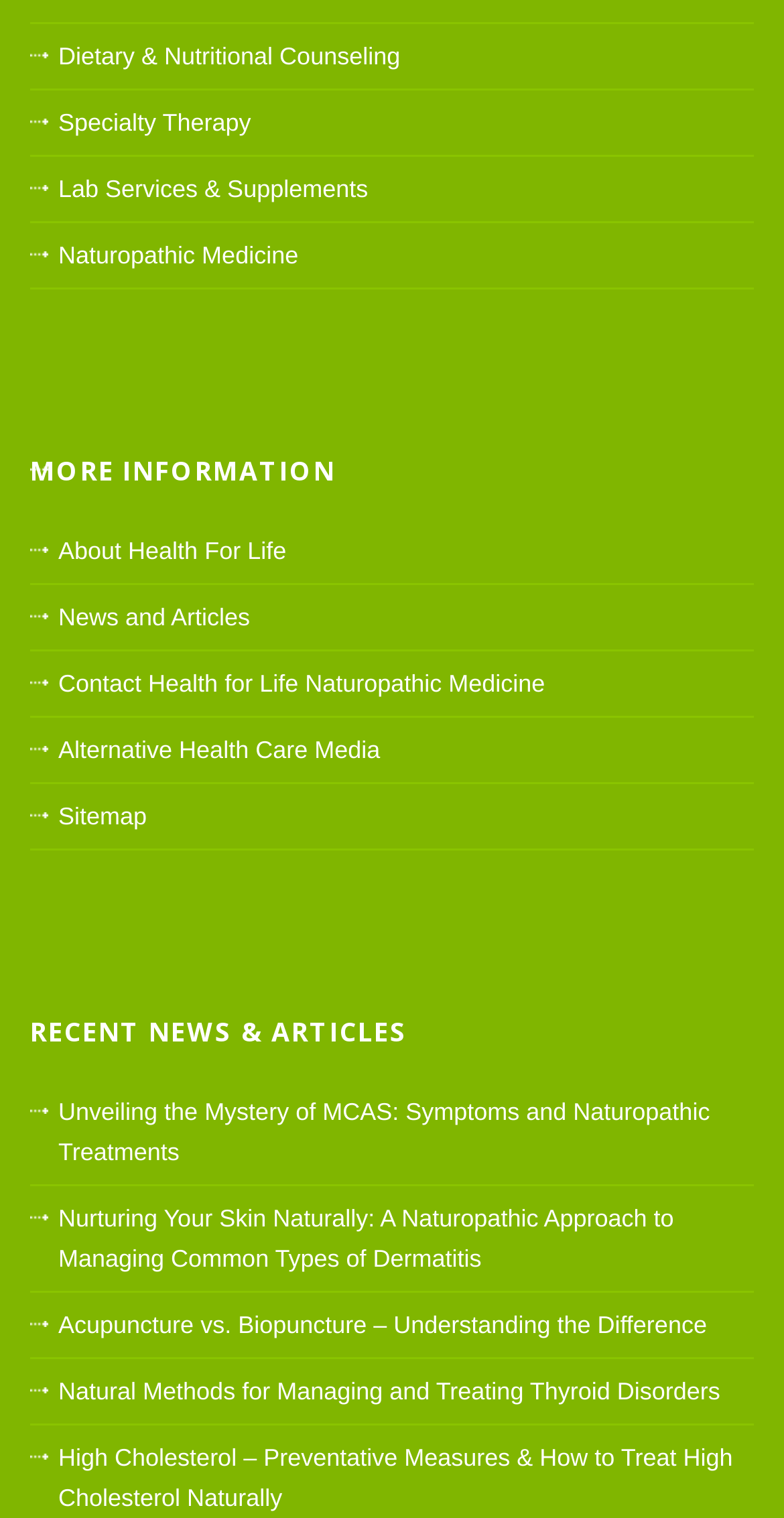Reply to the question with a brief word or phrase: What is the first service offered?

Dietary & Nutritional Counseling